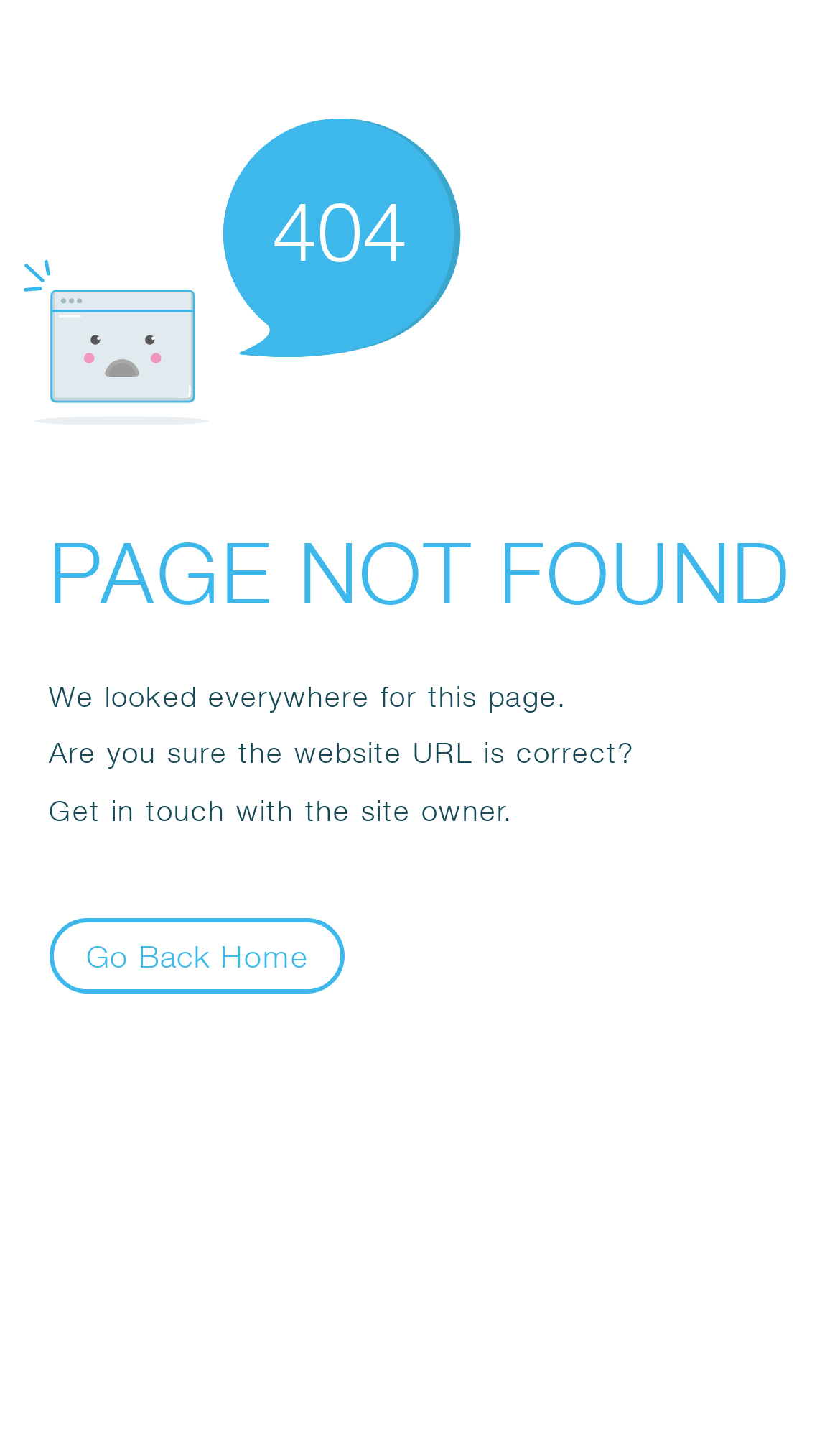Answer the question in a single word or phrase:
Is there a button to go back home?

Yes